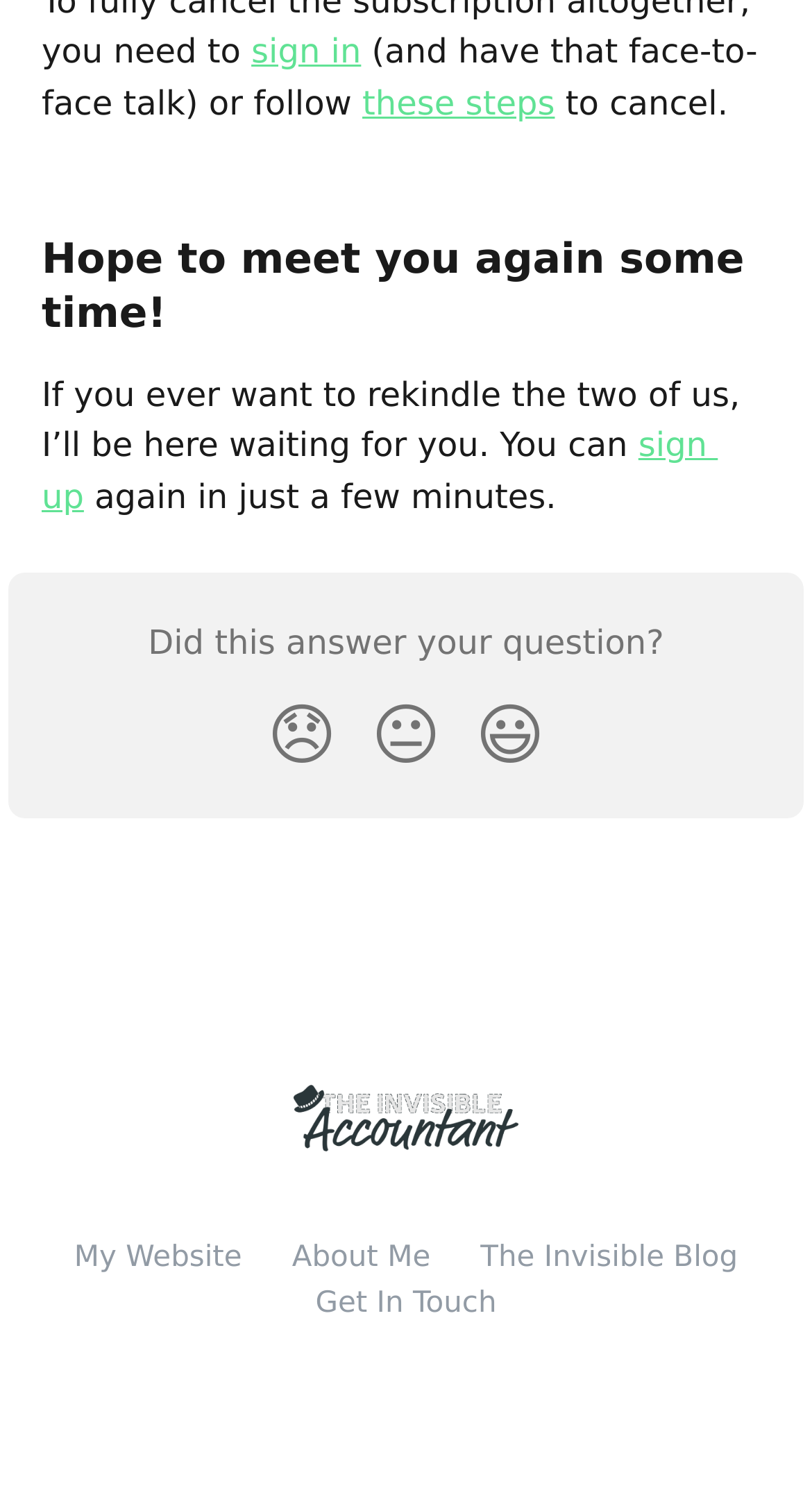Respond to the following query with just one word or a short phrase: 
What is the purpose of the buttons with facial expressions?

To react to the content